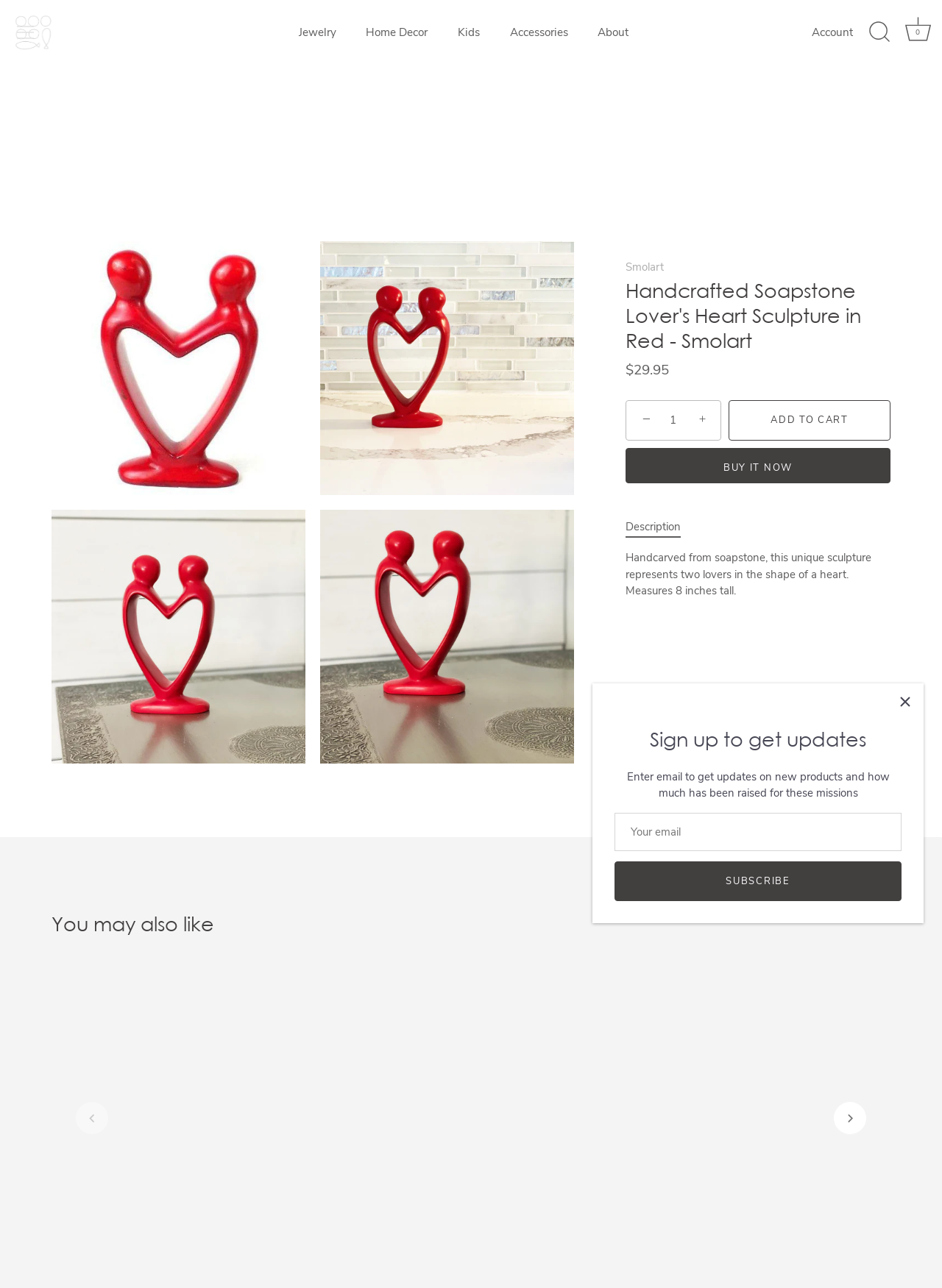Answer the question below in one word or phrase:
What is the price of the Handcrafted Soapstone Lover's Heart Sculpture?

$29.95